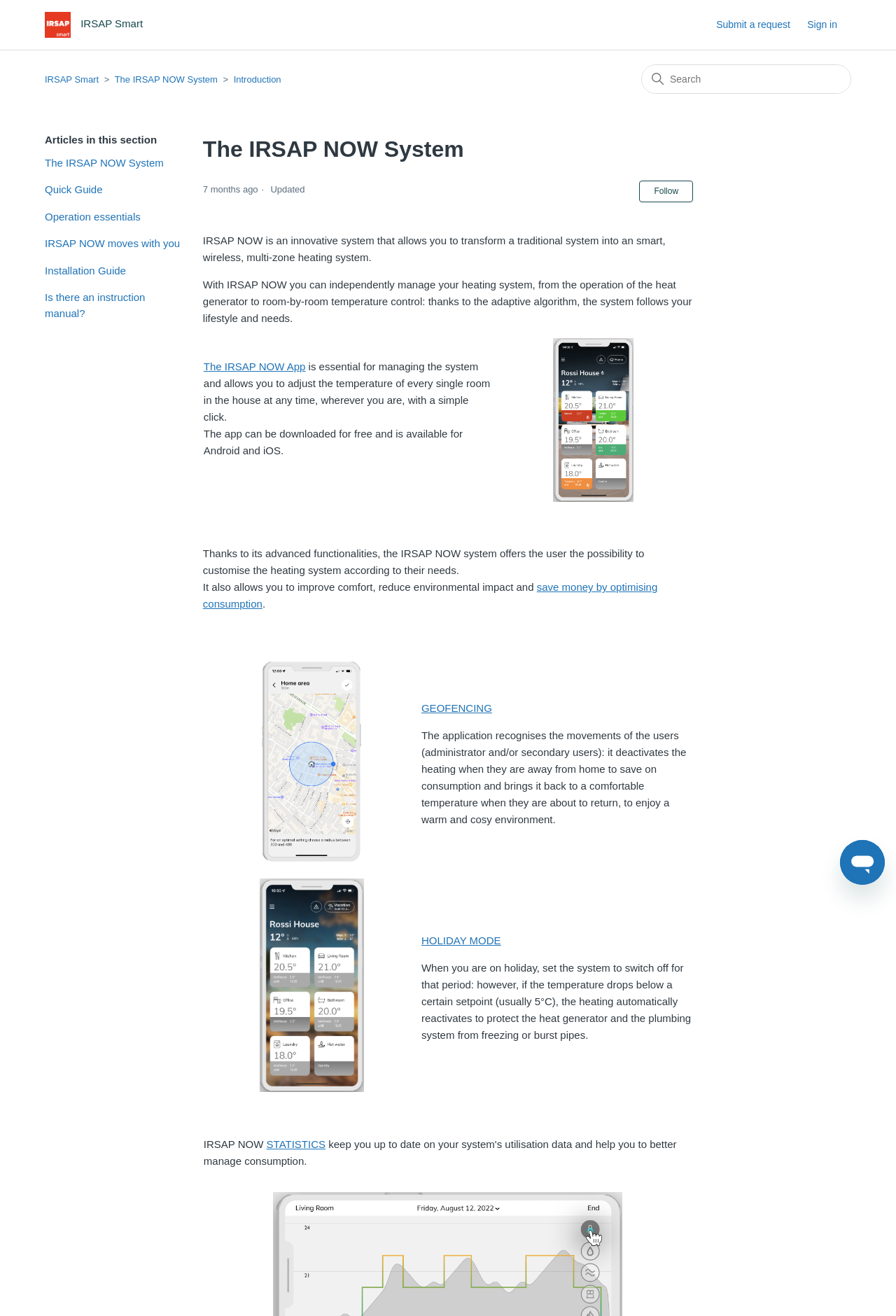Identify the title of the webpage and provide its text content.

The IRSAP NOW System